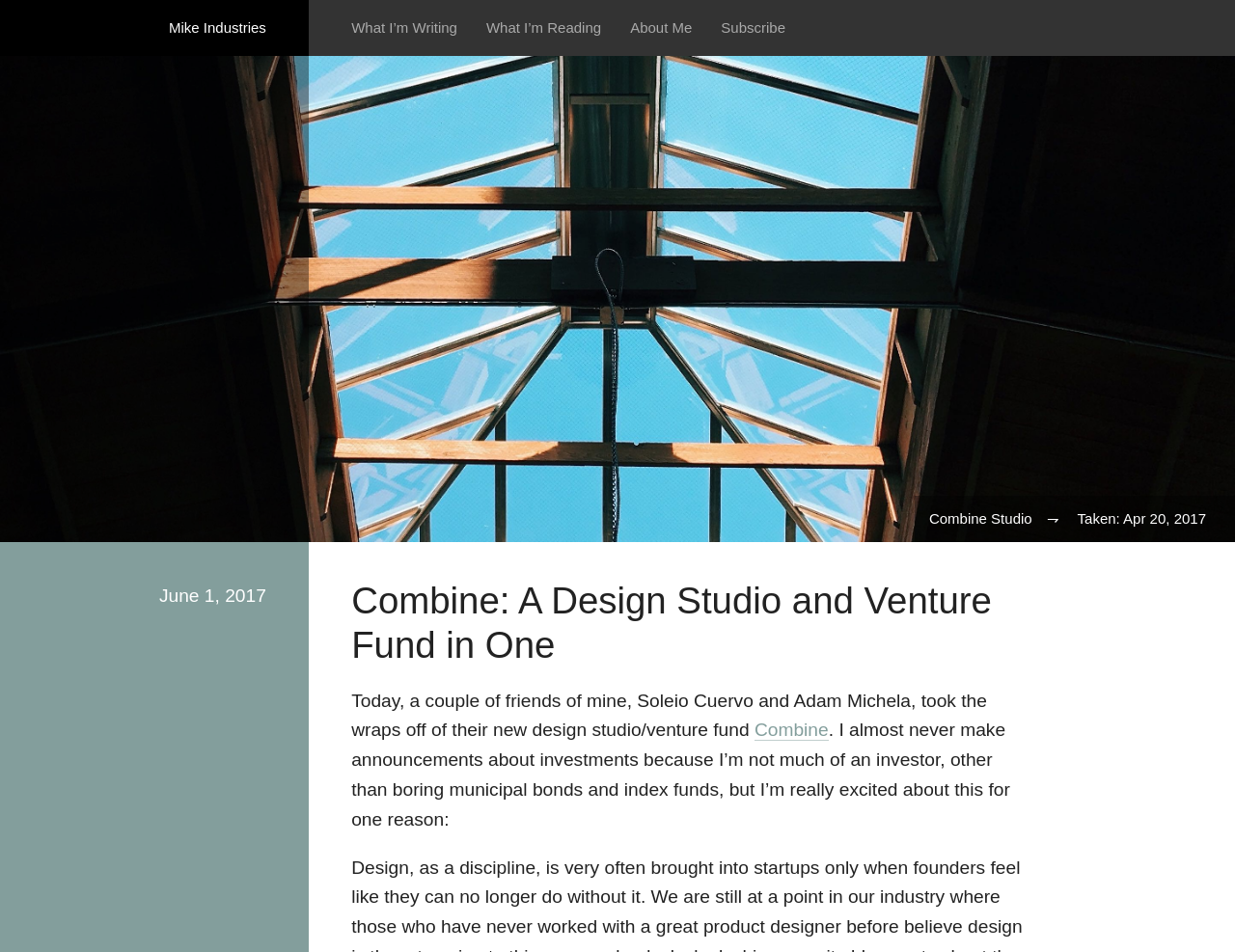What is the name of the author's website?
Give a single word or phrase answer based on the content of the image.

Mike Industries